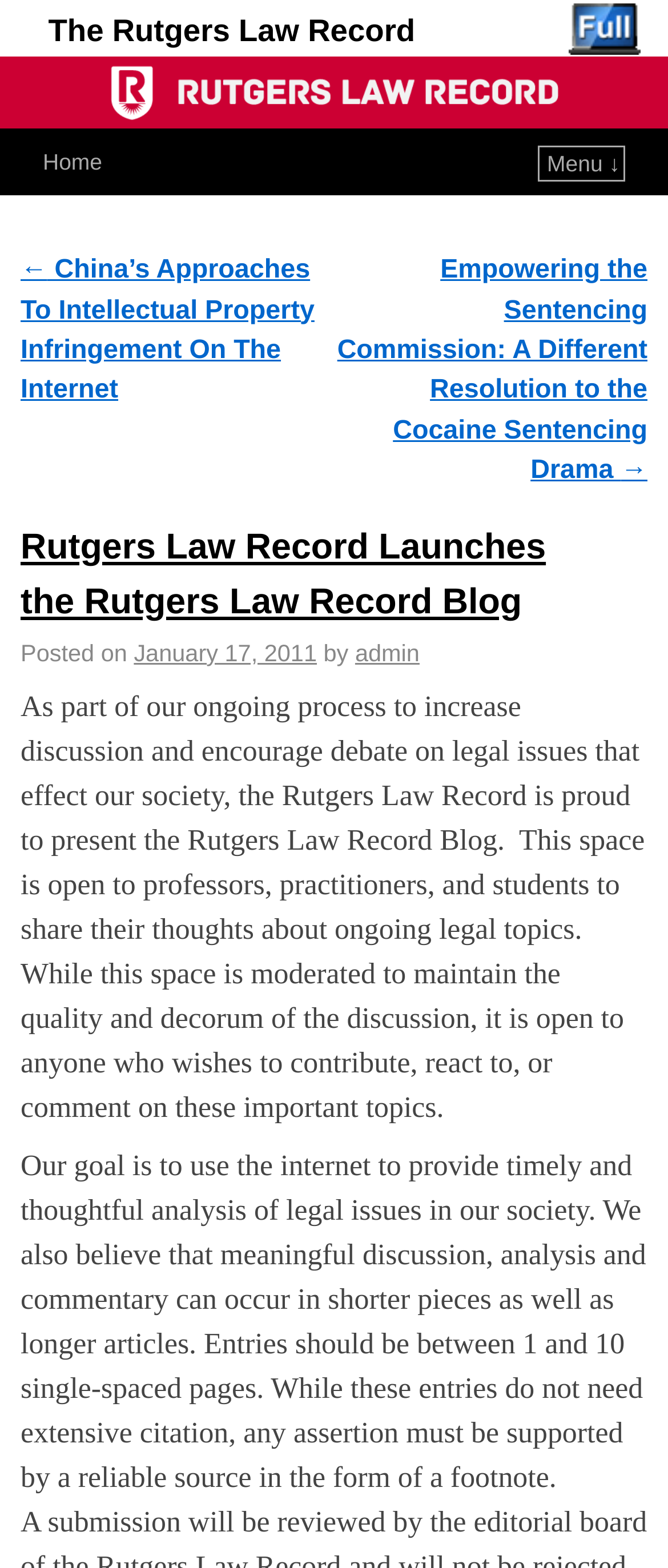Summarize the webpage comprehensively, mentioning all visible components.

The webpage is titled "Rutgers Law Record" and features a prominent heading with the same name at the top left corner. Below this heading, there is a link to "The Rutgers Law Record" and an image with the same name, spanning the entire width of the page. 

On the top right corner, there is a link to "Switch to standard web view" accompanied by an image. 

The main content of the page is divided into two sections. On the left side, there are two links: "Home" and "Menu ↓". The "Menu ↓" link is followed by a section titled "Post navigation", which contains two links to previous and next posts. 

On the right side, there is a header section with a heading "Rutgers Law Record Launches the Rutgers Law Record Blog". Below this heading, there is a link to the same title, followed by the post date "January 17, 2011" and the author "admin". 

The main article begins with the text "As part of our ongoing process to increase discussion and encourage debate on legal issues that effect our society...". The article is a single block of text that spans most of the page width, discussing the launch of the Rutgers Law Record Blog and its purpose.